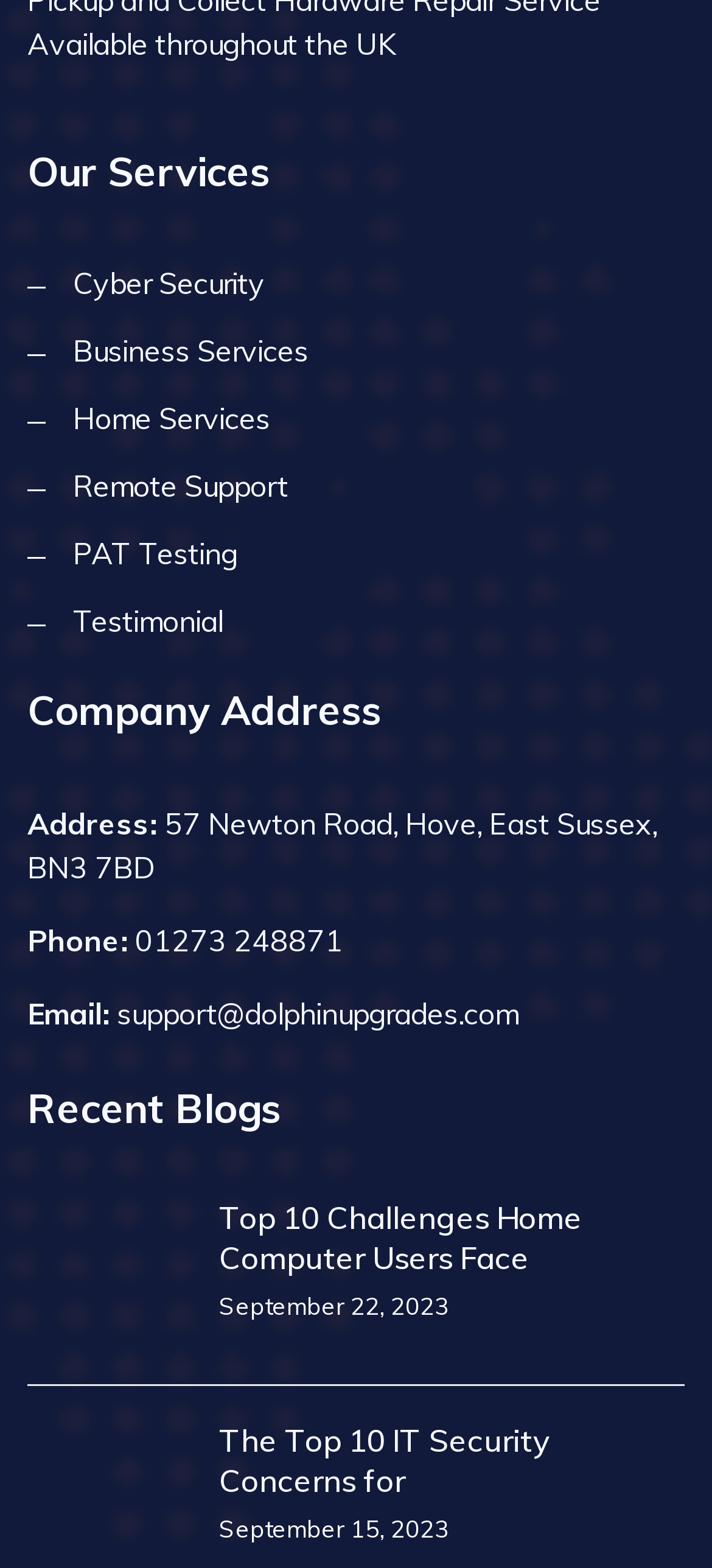What is the topic of the recent blog post?
Please provide a comprehensive answer to the question based on the webpage screenshot.

The recent blog post is about the top 10 home computing challenges. This information can be obtained by looking at the link provided under the 'Recent Blogs' heading.